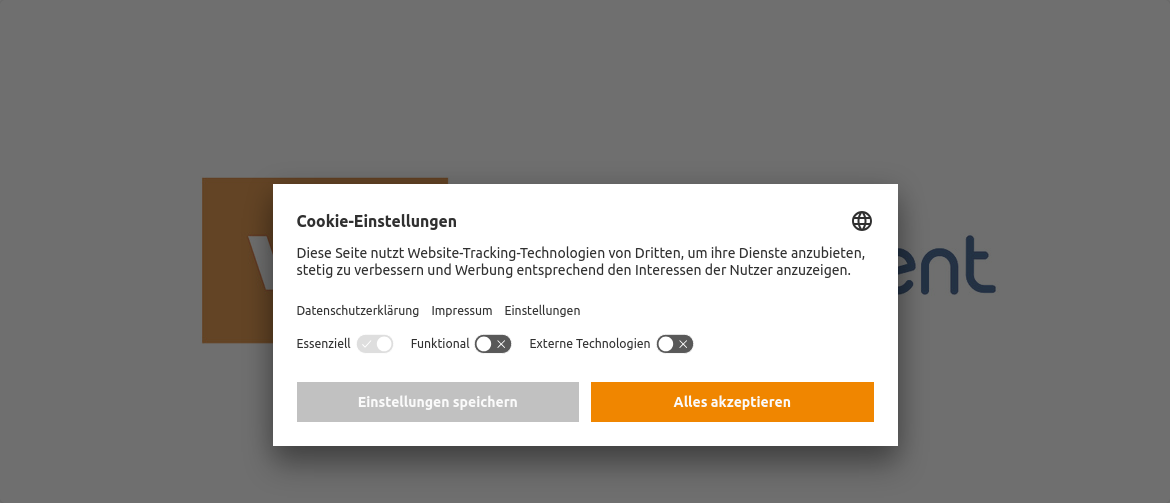Respond with a single word or phrase to the following question:
What is the purpose of the toggle switches?

To enable or disable cookies